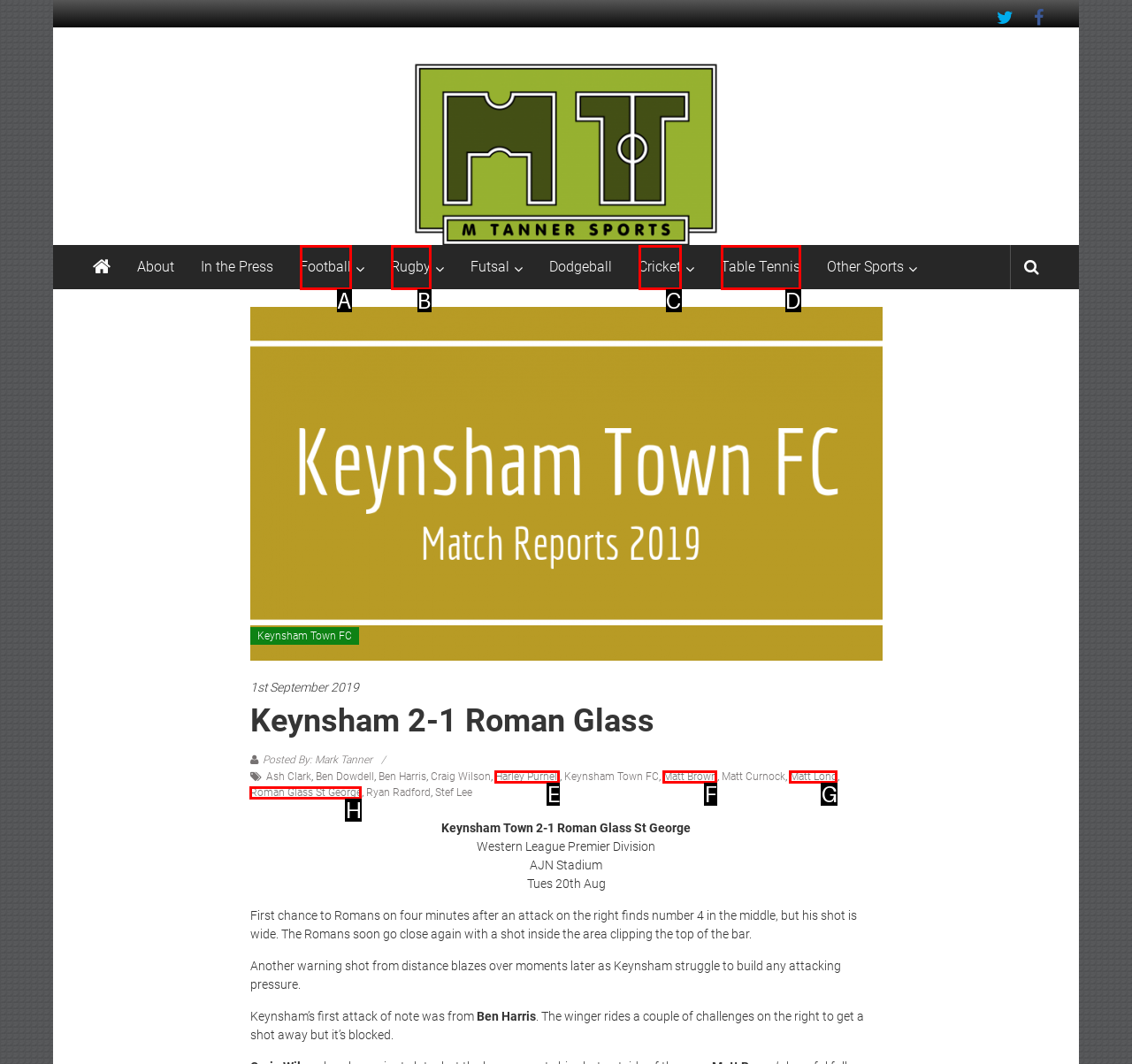From the given options, find the HTML element that fits the description: ExploreTrekAdventure@gmail.com. Reply with the letter of the chosen element.

None